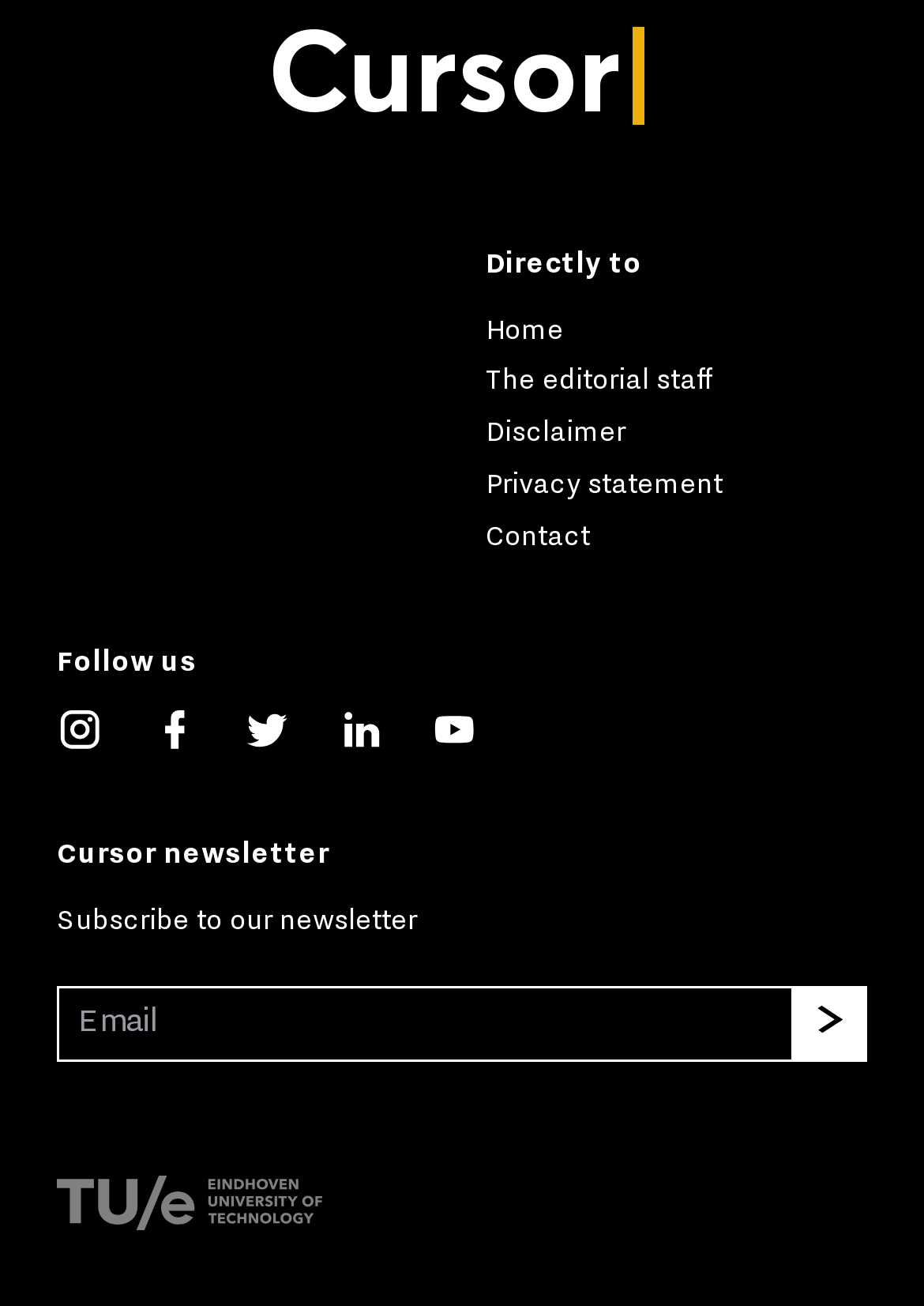Please pinpoint the bounding box coordinates for the region I should click to adhere to this instruction: "Enter email address".

[0.062, 0.755, 0.938, 0.813]